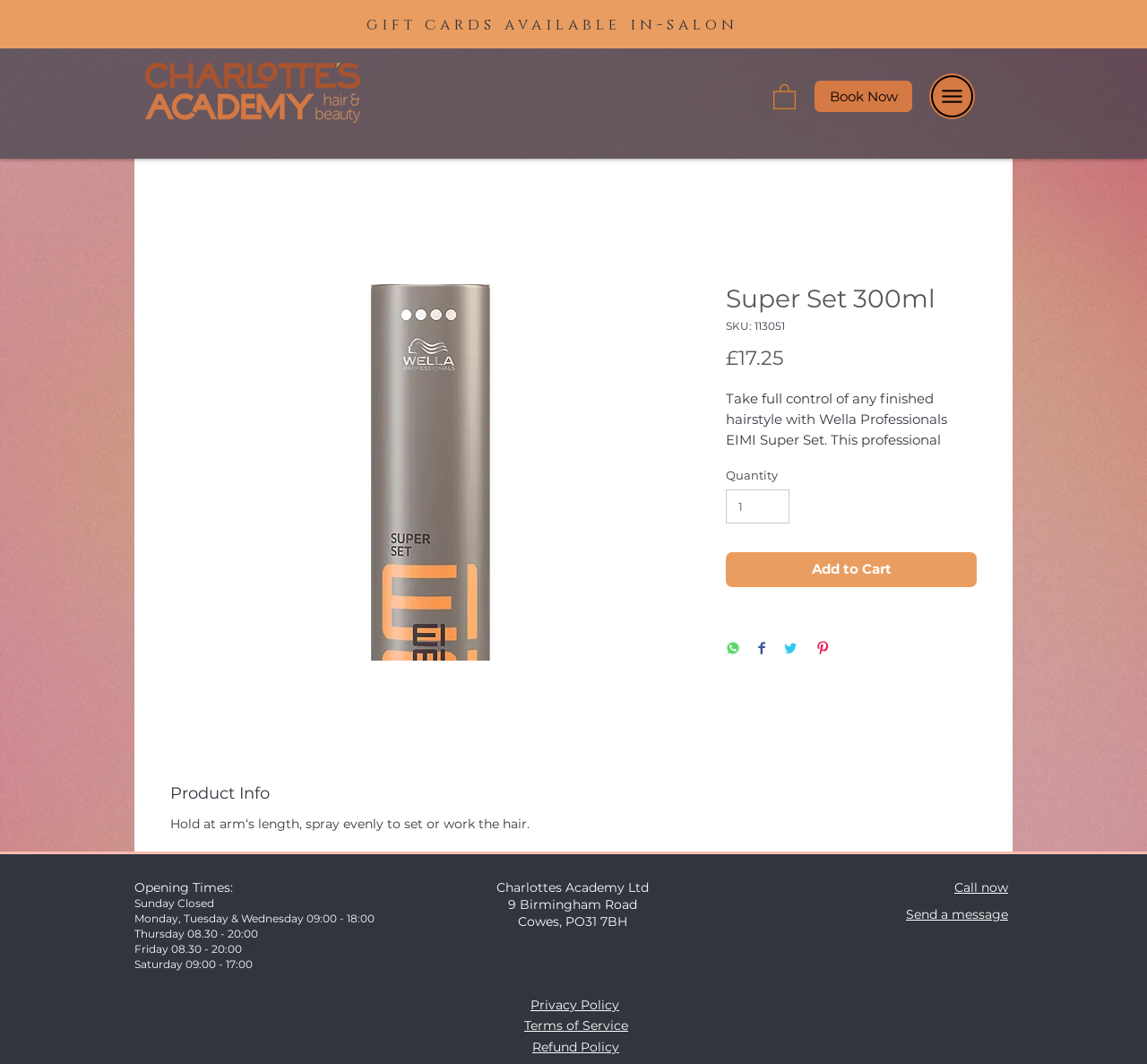What is the address of Charlotte's Academy?
From the screenshot, provide a brief answer in one word or phrase.

9 Birmingham Road, Cowes, PO31 7BH